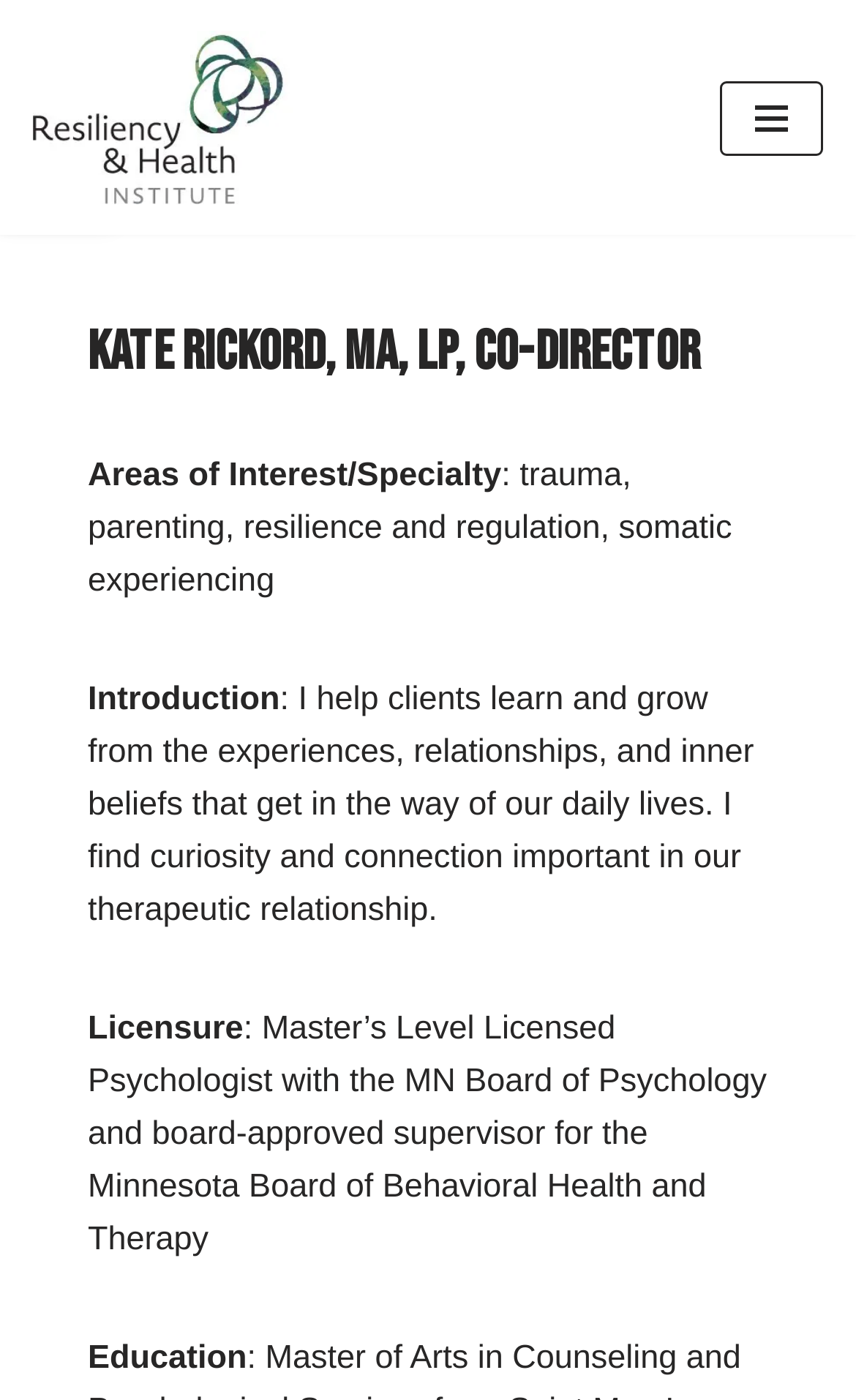What is the purpose of Kate Rickord's therapy?
Please analyze the image and answer the question with as much detail as possible.

The purpose of Kate Rickord's therapy can be determined by looking at the introduction section, which states that she helps clients 'learn and grow from the experiences, relationships, and inner beliefs that get in the way of our daily lives'.